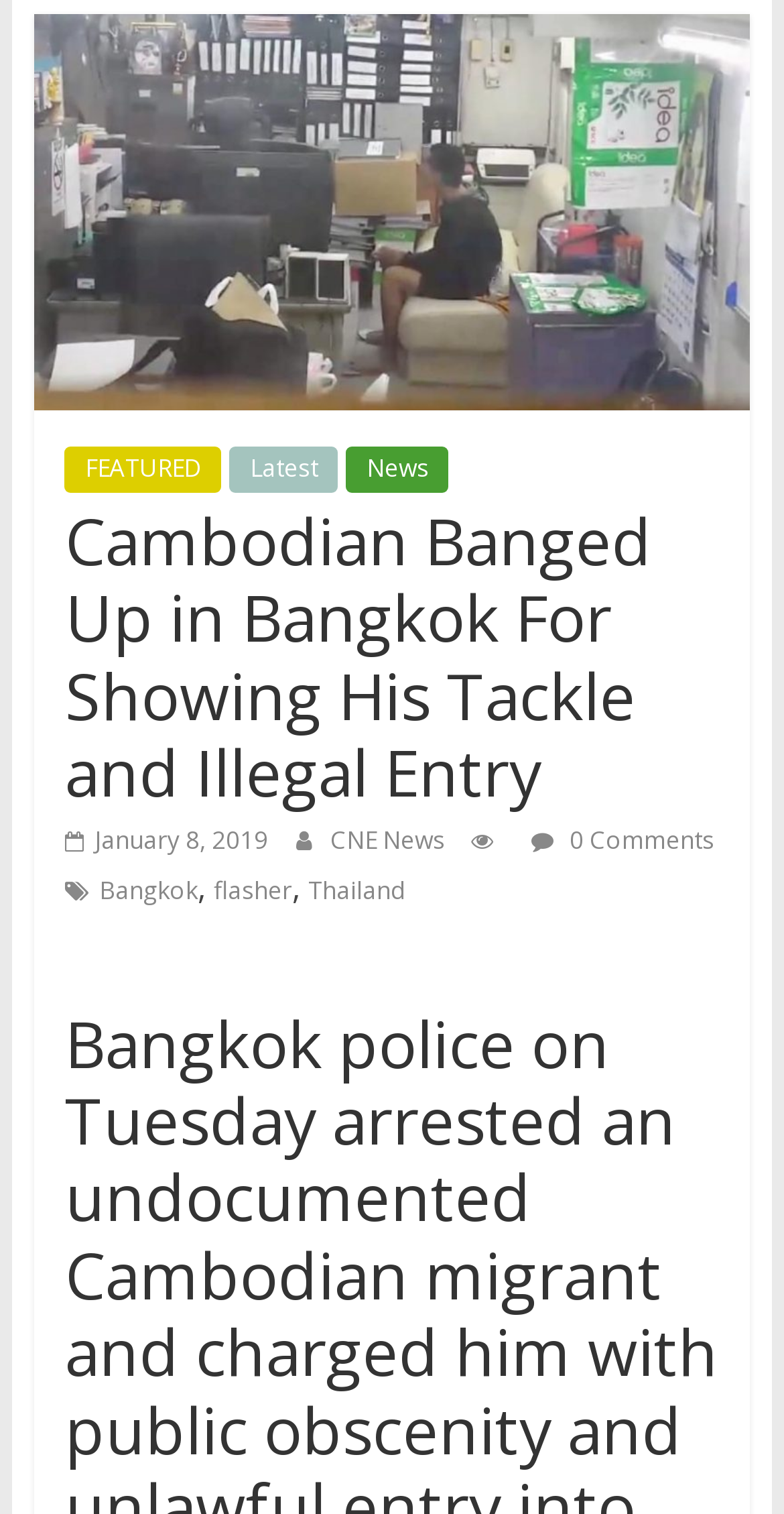Using the webpage screenshot, locate the HTML element that fits the following description and provide its bounding box: "0 Comments".

[0.677, 0.543, 0.911, 0.565]